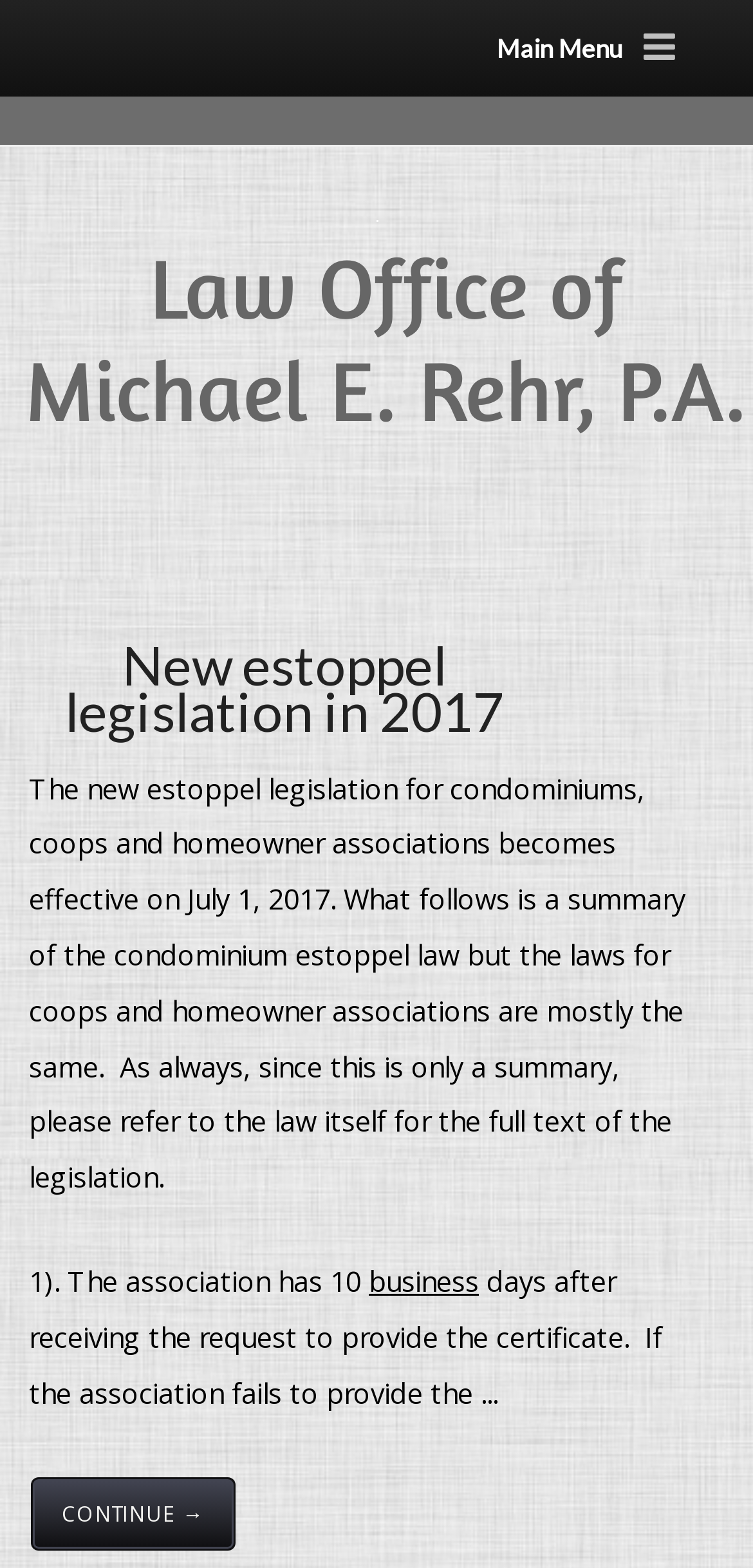What is the purpose of the webpage?
Using the visual information, answer the question in a single word or phrase.

To provide information about estoppel certificates